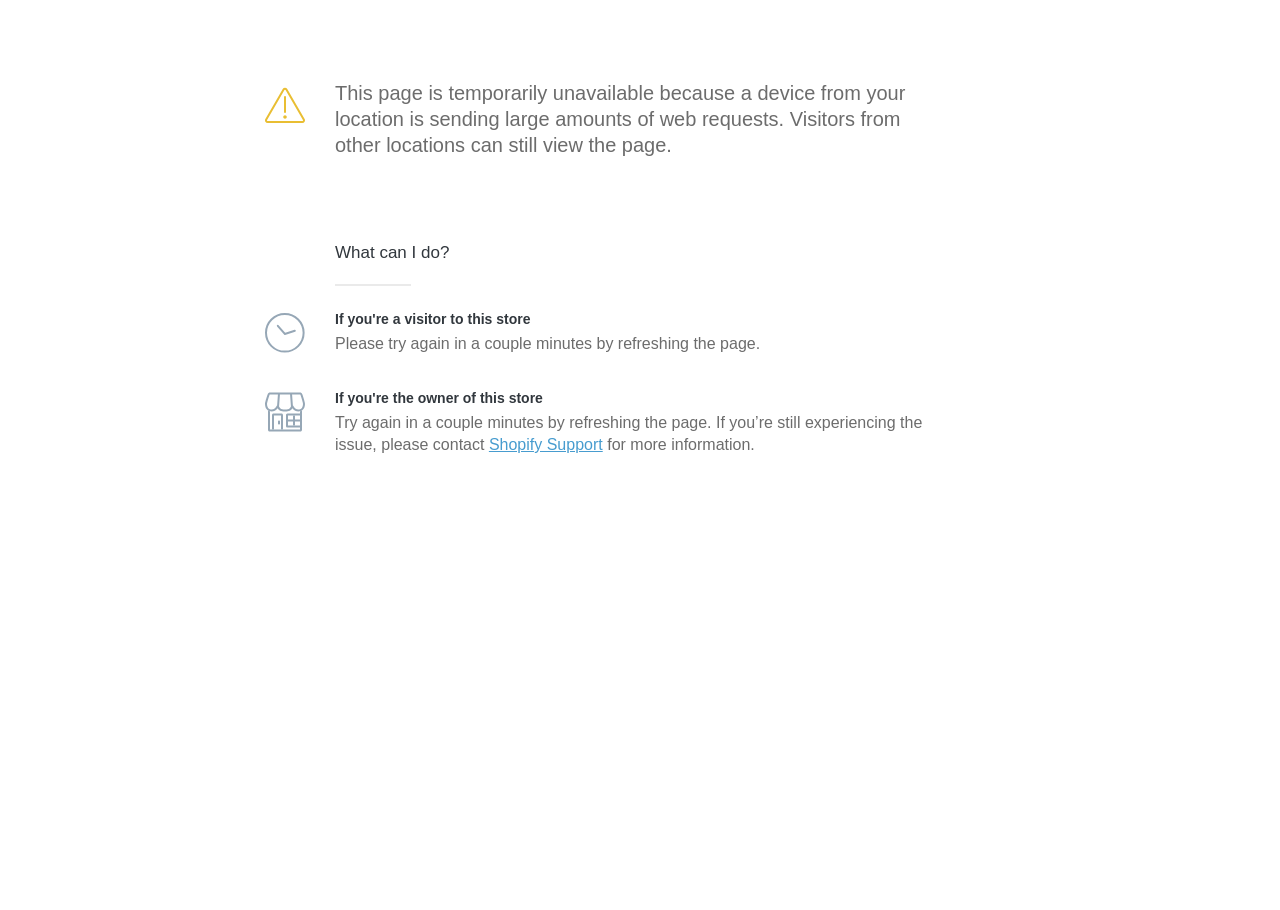What should visitors do to access the page?
Please provide an in-depth and detailed response to the question.

According to the StaticText element with the text 'Please try again in a couple minutes by refreshing the page.', visitors should try again in a couple minutes to access the page.